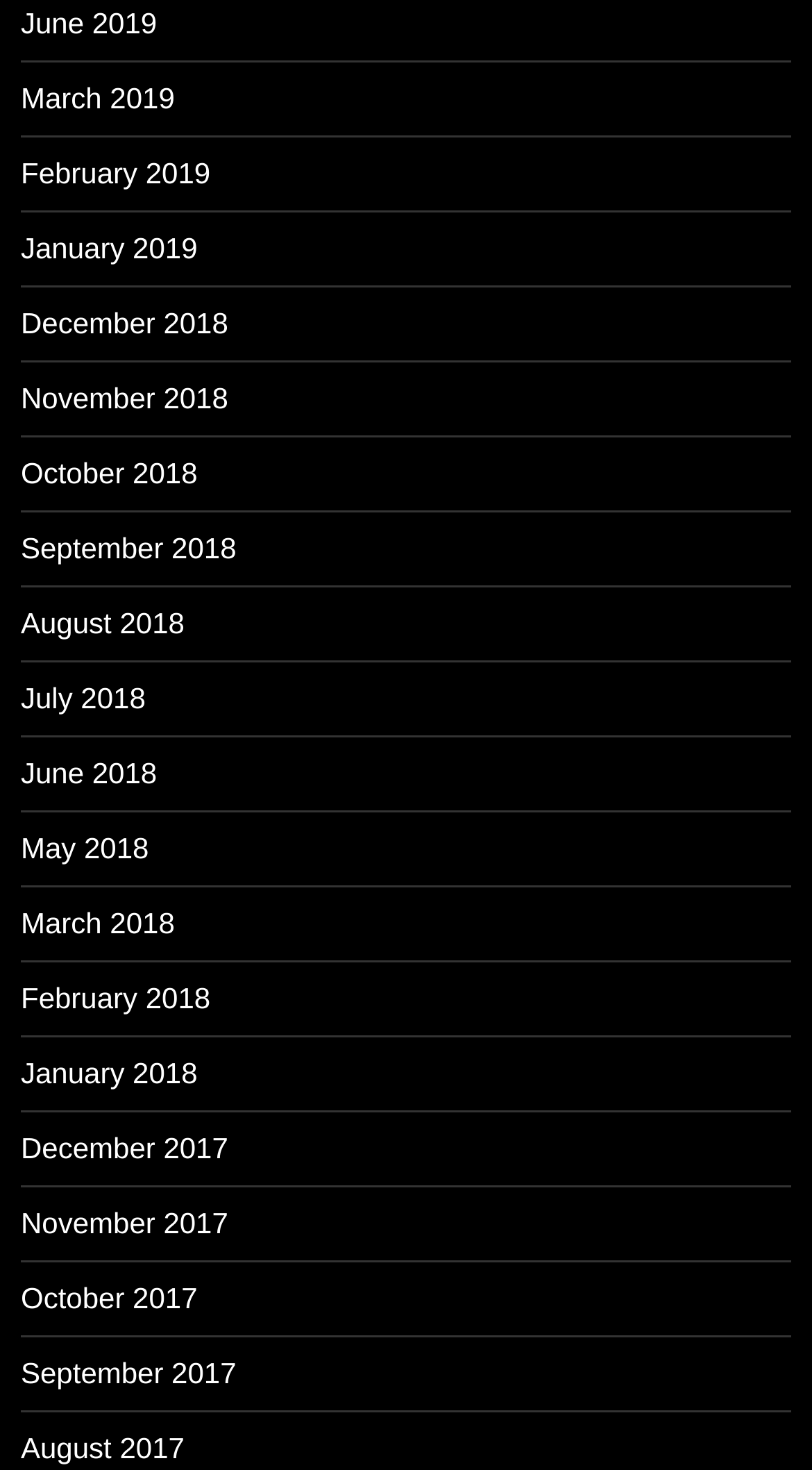What is the earliest month listed?
Utilize the information in the image to give a detailed answer to the question.

I looked at the list of links and found that the last link, which is at the bottom of the list, is 'August 2017', indicating that it is the earliest month listed.